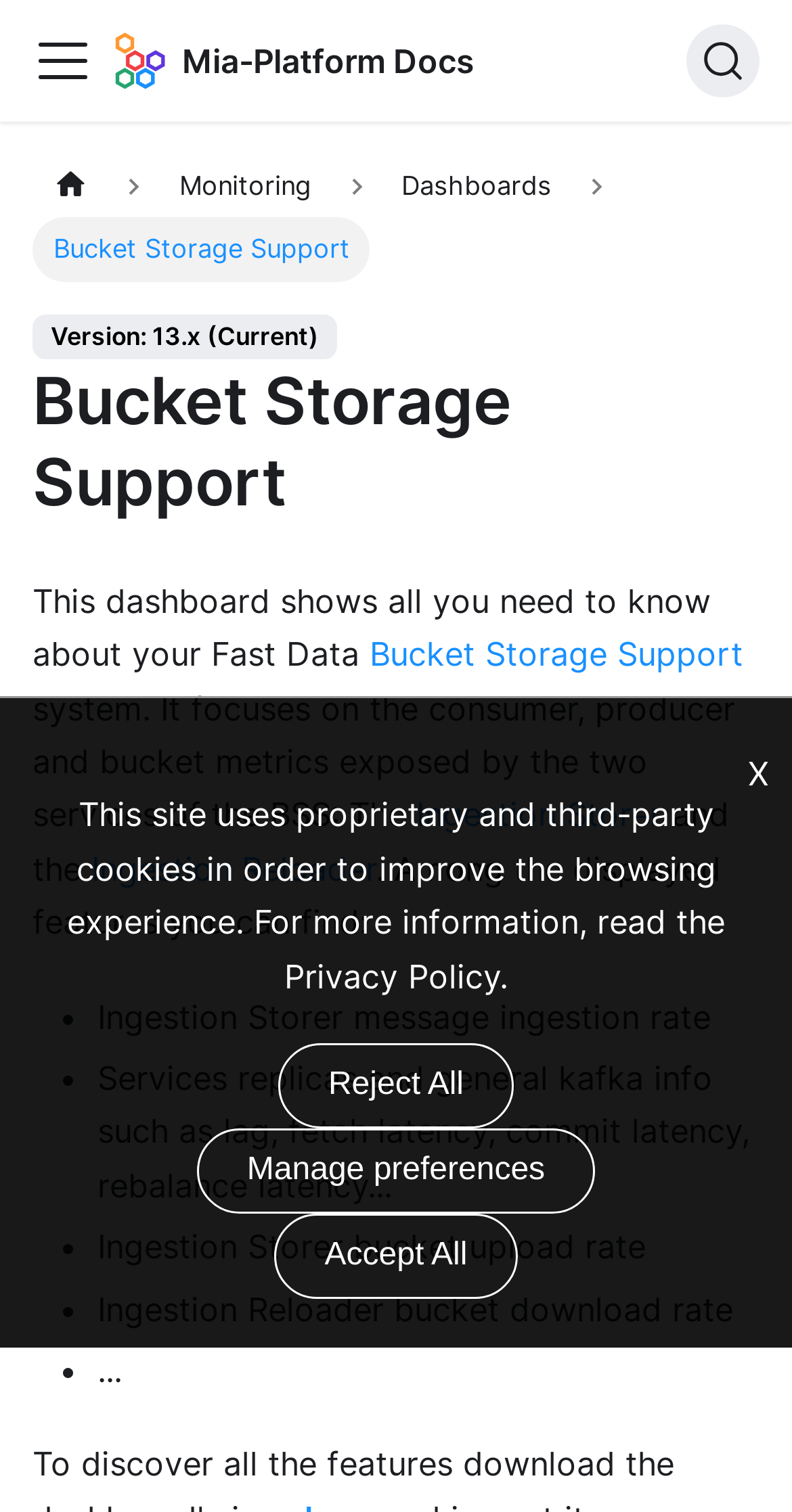What are the two services of the BSS? Please answer the question using a single word or phrase based on the image.

Ingestion Storer and Ingestion Reloader